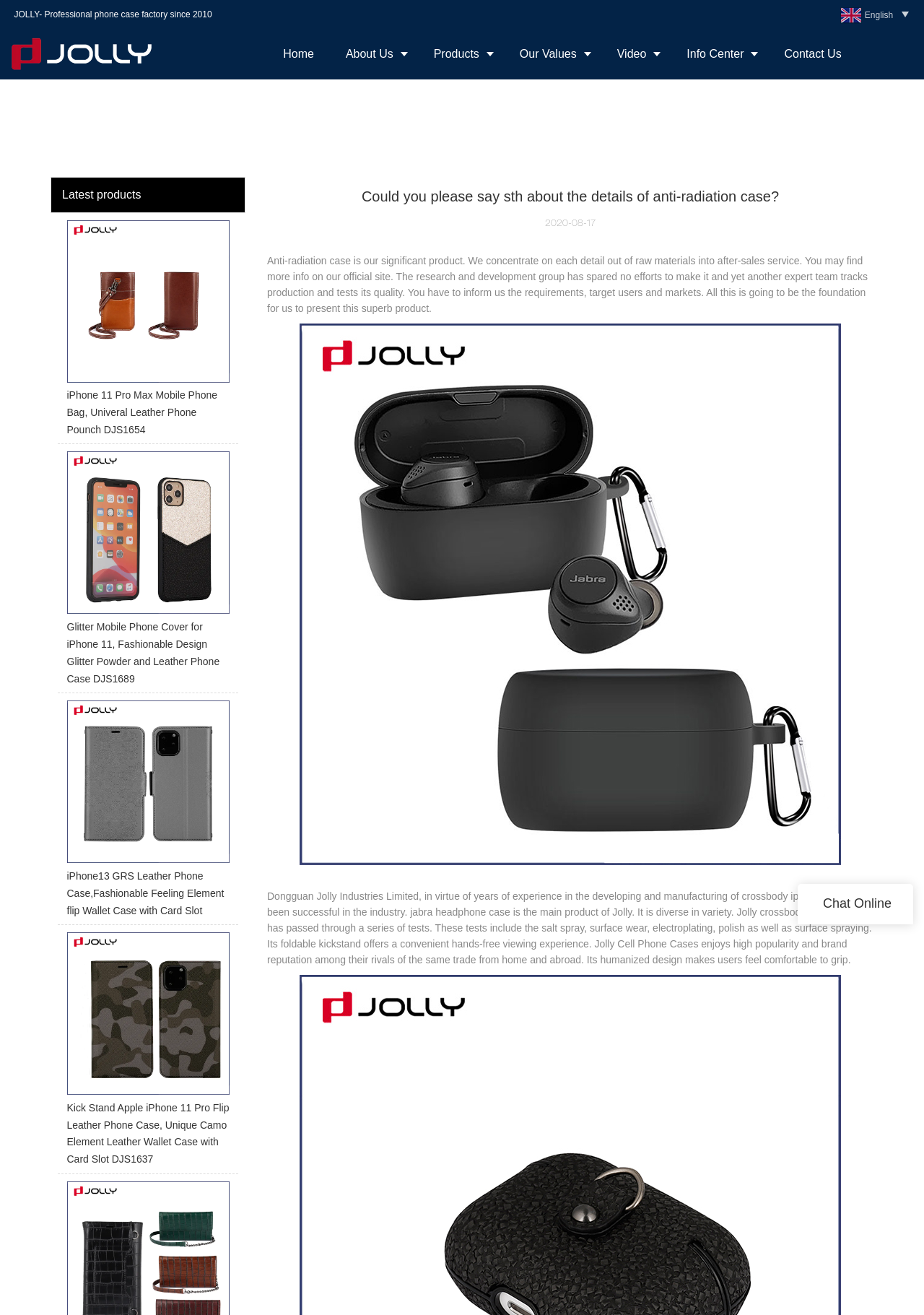Please specify the bounding box coordinates in the format (top-left x, top-left y, bottom-right x, bottom-right y), with values ranging from 0 to 1. Identify the bounding box for the UI component described as follows: Home

[0.289, 0.022, 0.357, 0.06]